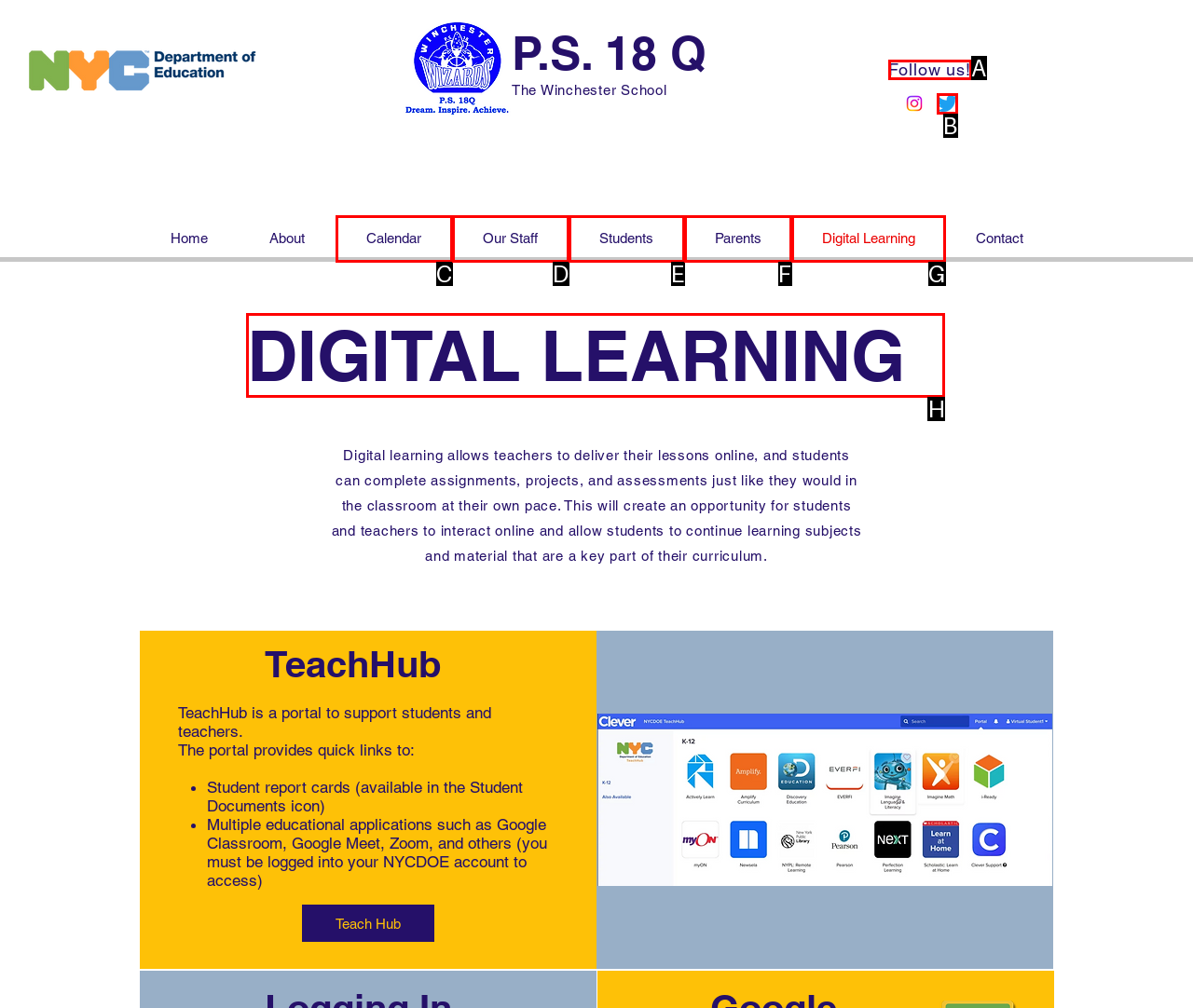Tell me the correct option to click for this task: Learn about Digital Learning
Write down the option's letter from the given choices.

H